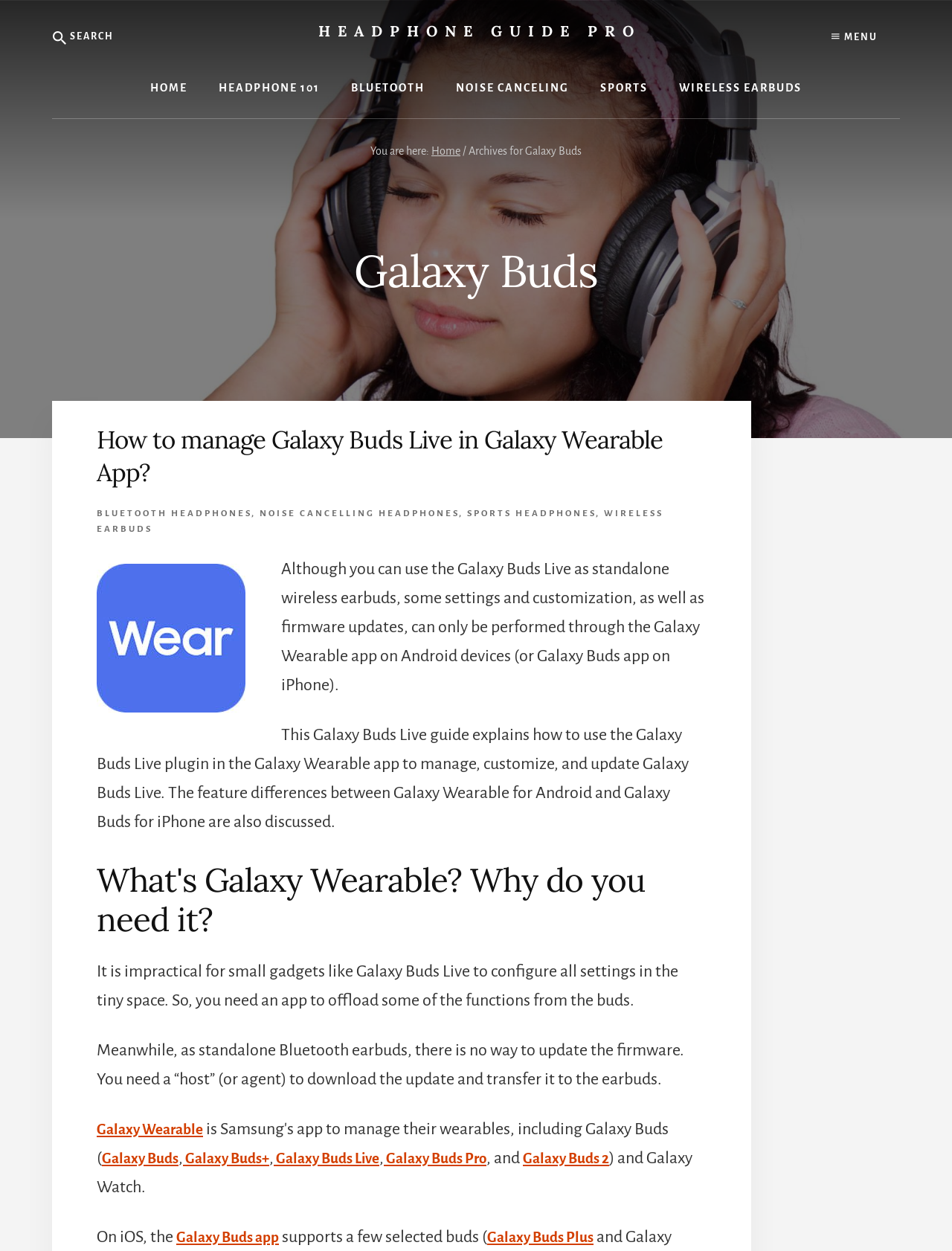Please identify the bounding box coordinates of the area that needs to be clicked to follow this instruction: "Search for headphones".

[0.055, 0.012, 0.277, 0.044]